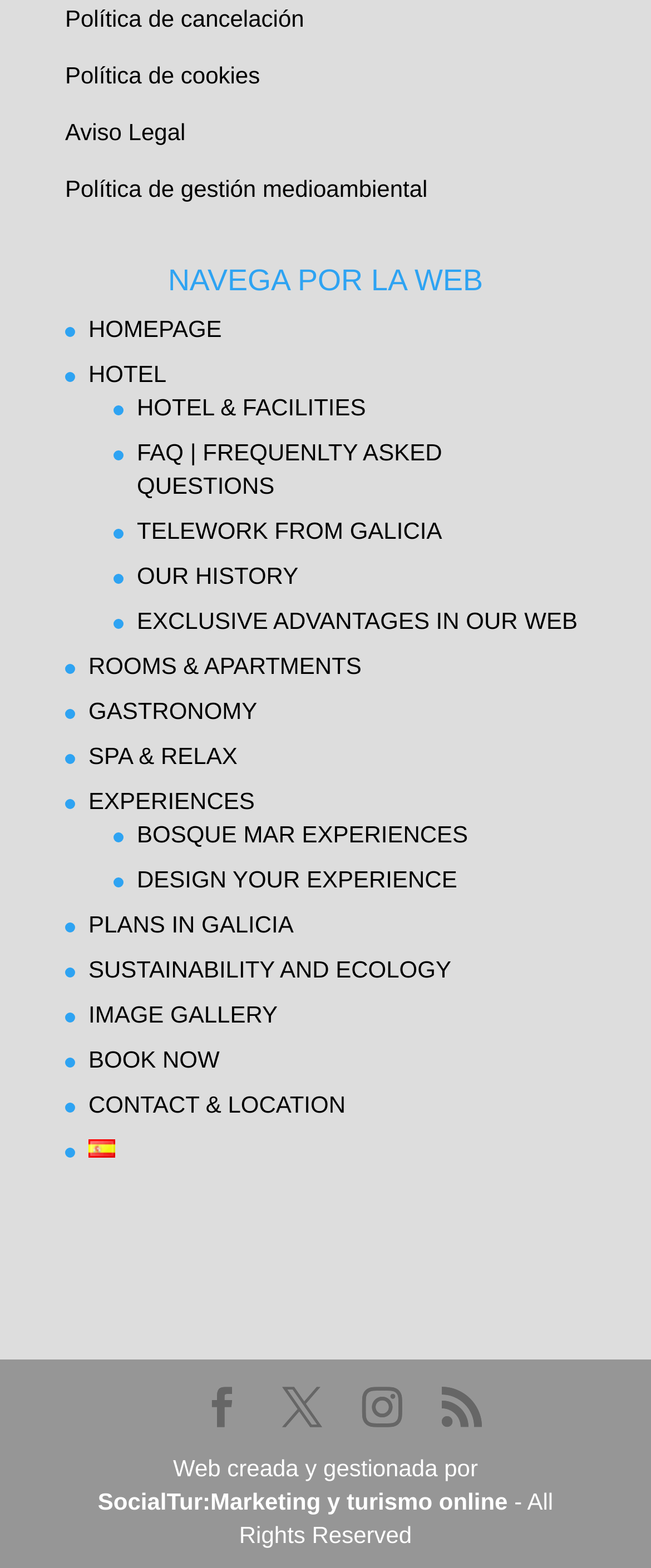Can you find the bounding box coordinates for the element to click on to achieve the instruction: "Contact the hotel"?

[0.136, 0.696, 0.531, 0.713]